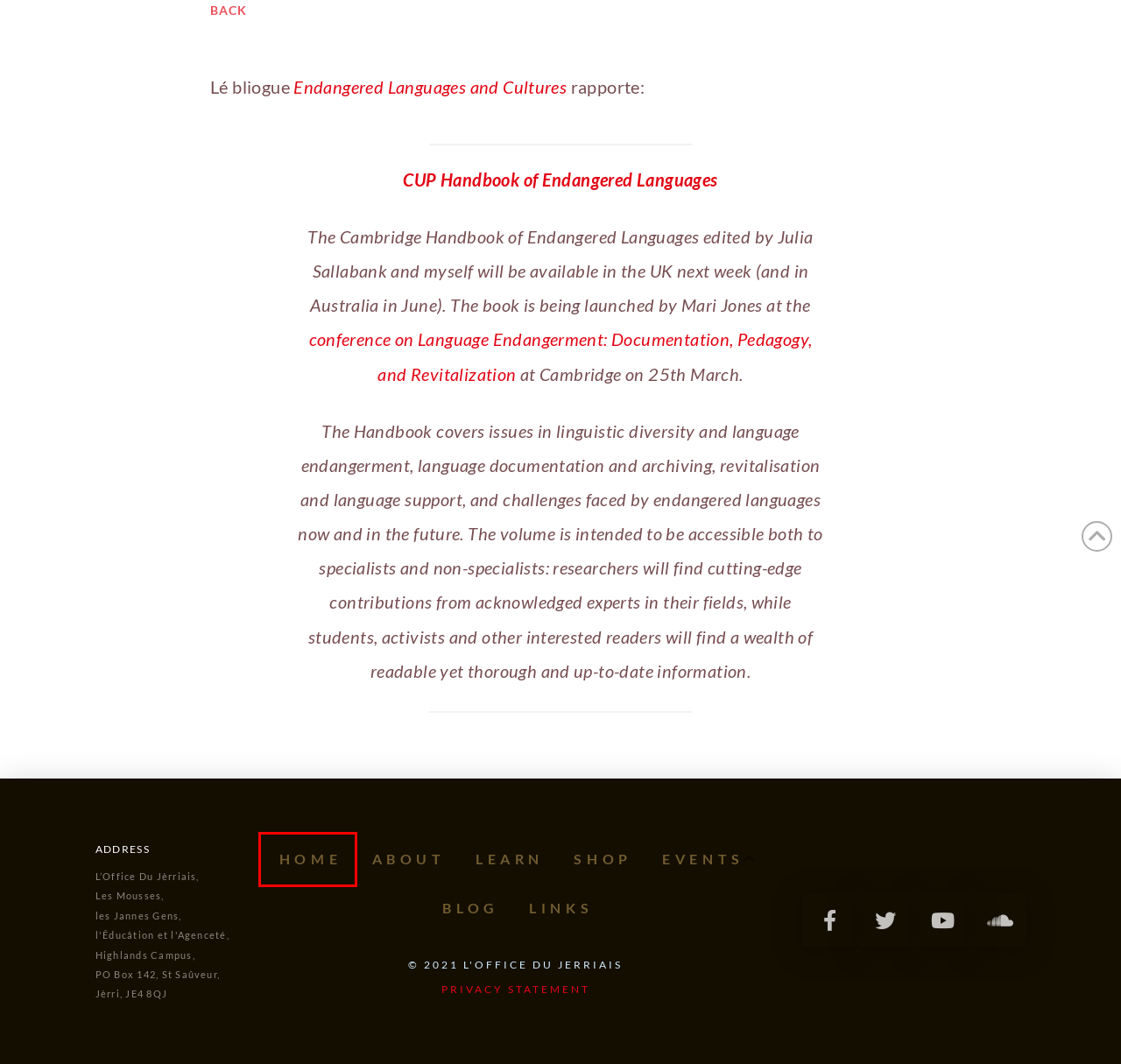You are given a screenshot of a webpage with a red bounding box around an element. Choose the most fitting webpage description for the page that appears after clicking the element within the red bounding box. Here are the candidates:
A. About - L'Office du Jèrriais
B. Events - L'Office du Jèrriais
C. Home | Learn Jèrriais
D. Victor Teo - CRASSH
E. Links - L'Office du Jèrriais
F. Home - L'Office du Jèrriais
G. Office du Jerriais, Author at L'Office du Jèrriais
H. Blog - L'Office du Jèrriais

F